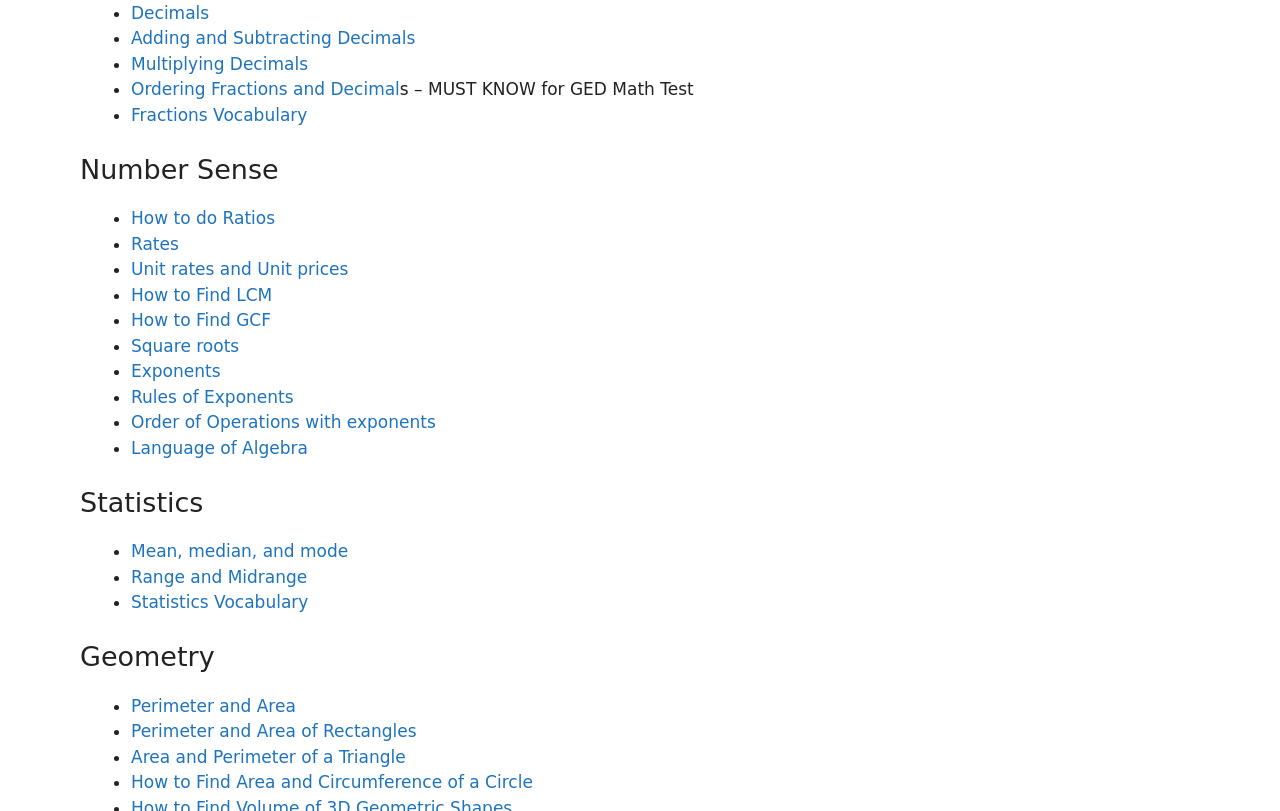Determine the bounding box coordinates of the region to click in order to accomplish the following instruction: "Read about 'Rules of Exponents'". Provide the coordinates as four float numbers between 0 and 1, specifically [left, top, right, bottom].

[0.102, 0.477, 0.229, 0.502]